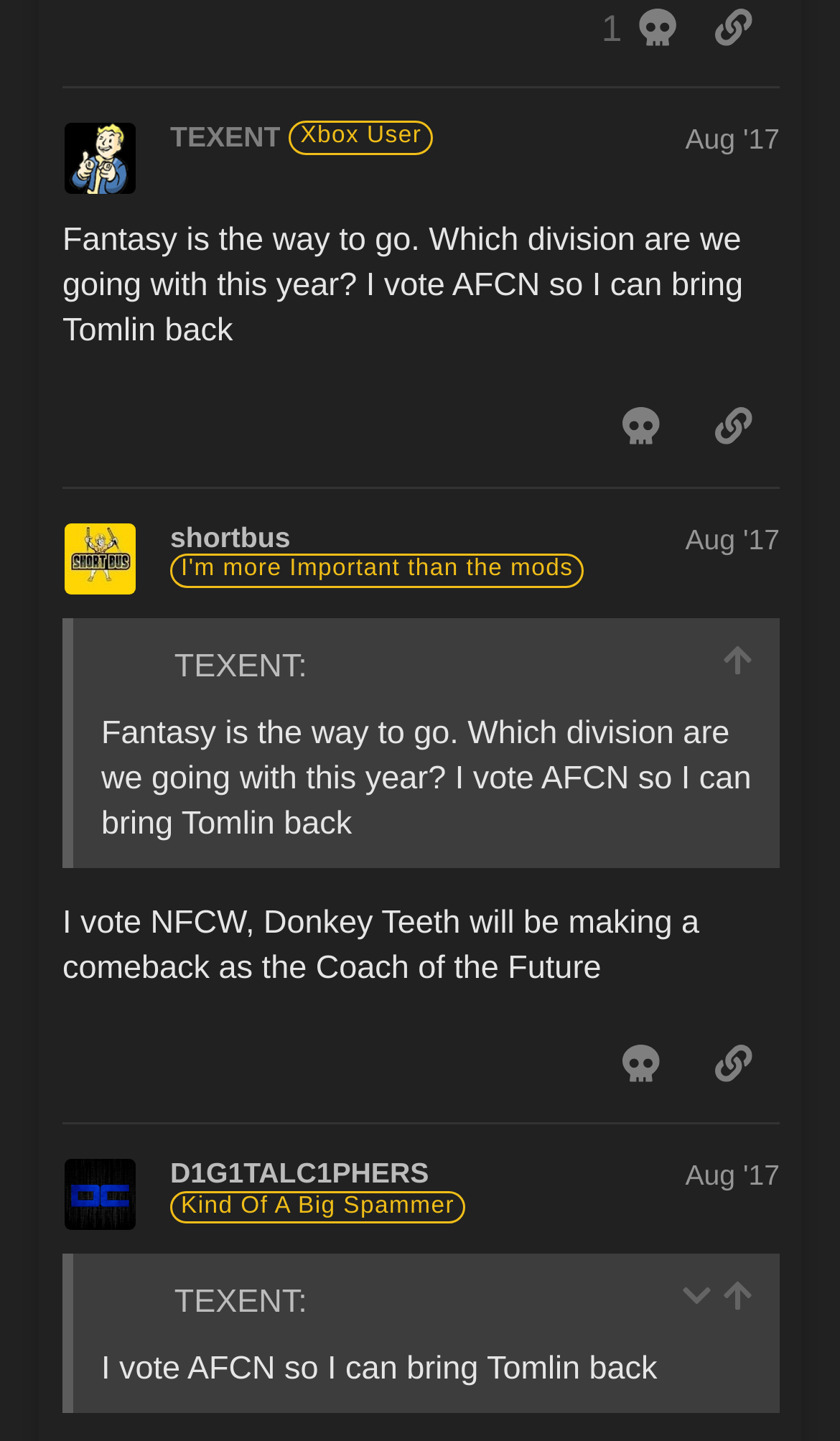Predict the bounding box of the UI element that fits this description: "title="like this post"".

[0.707, 0.902, 0.817, 0.96]